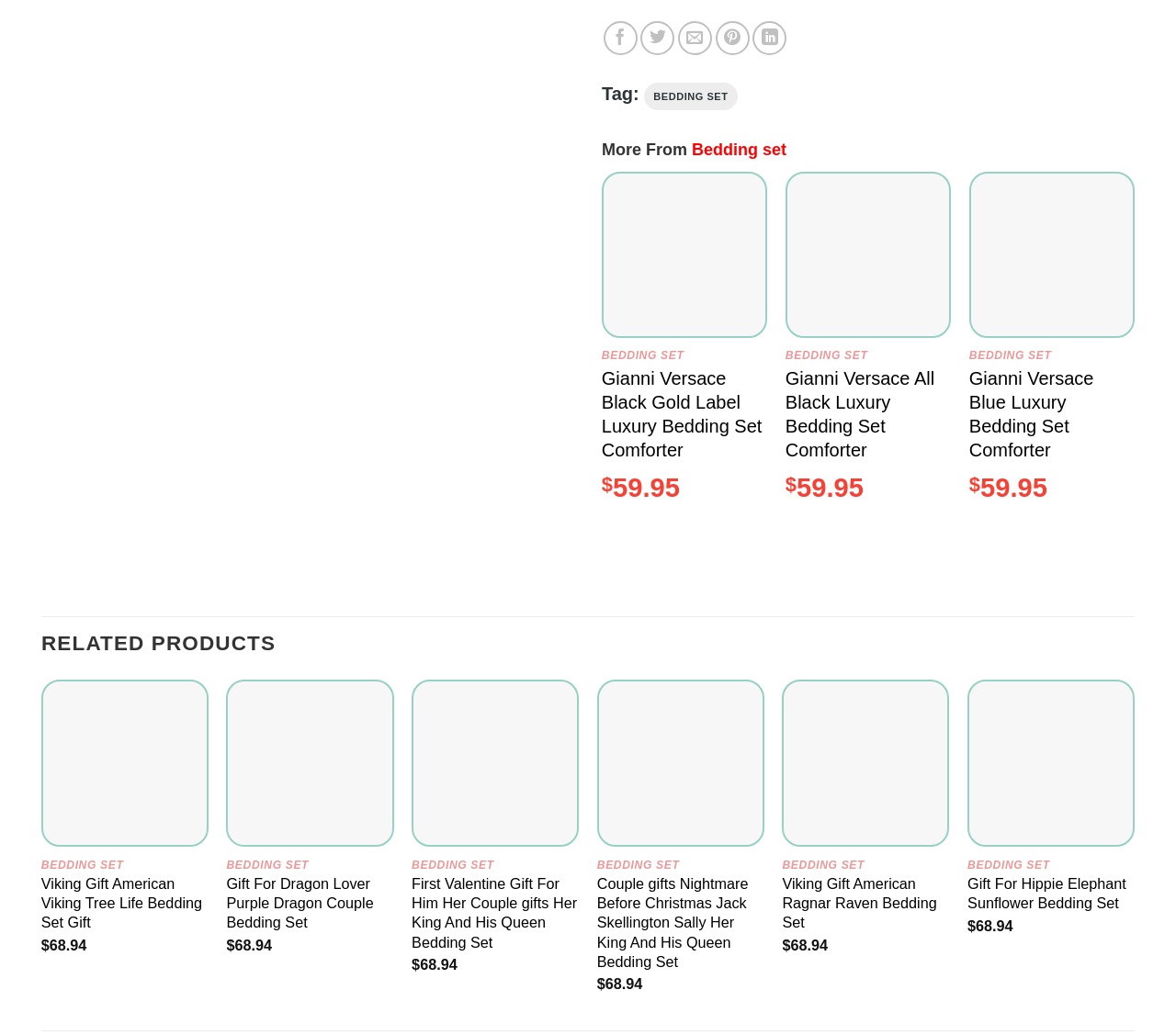Given the element description: "Midnight Hour ฿ 1,790", predict the bounding box coordinates of this UI element. The coordinates must be four float numbers between 0 and 1, given as [left, top, right, bottom].

None